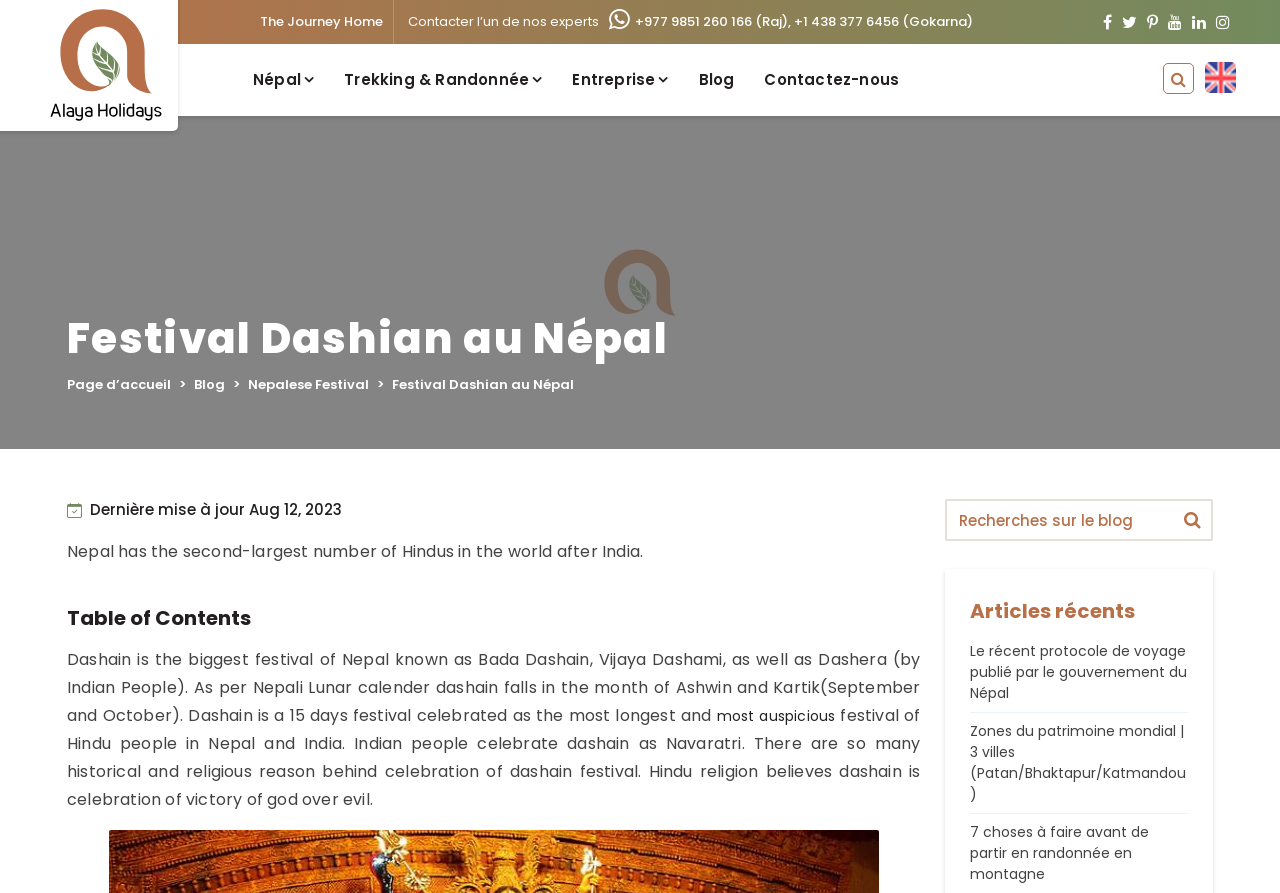Could you specify the bounding box coordinates for the clickable section to complete the following instruction: "Read the recent blog post about the travel protocol published by the Nepalese government"?

[0.757, 0.716, 0.928, 0.791]